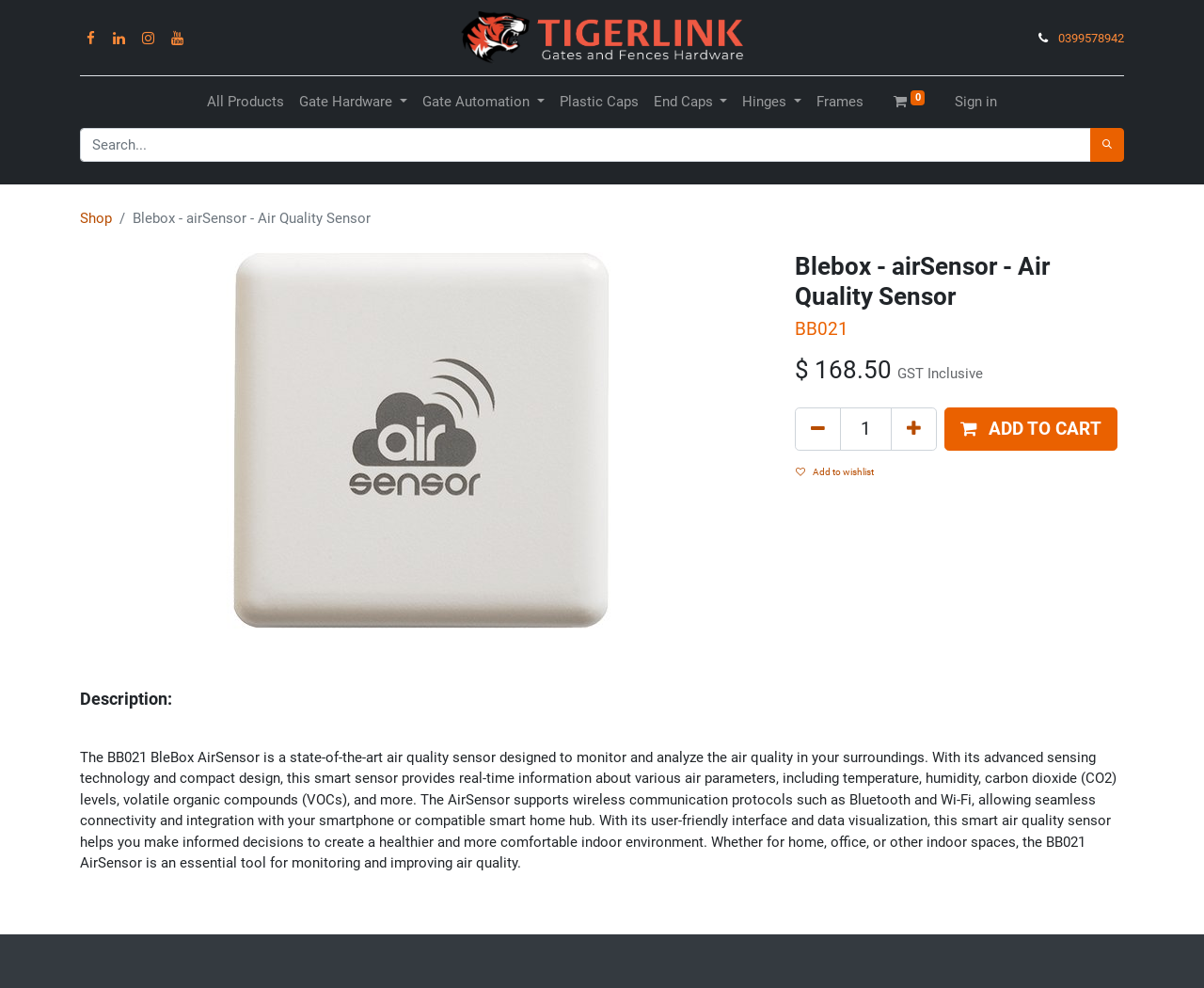Please answer the following question using a single word or phrase: 
How many links are in the menu?

7